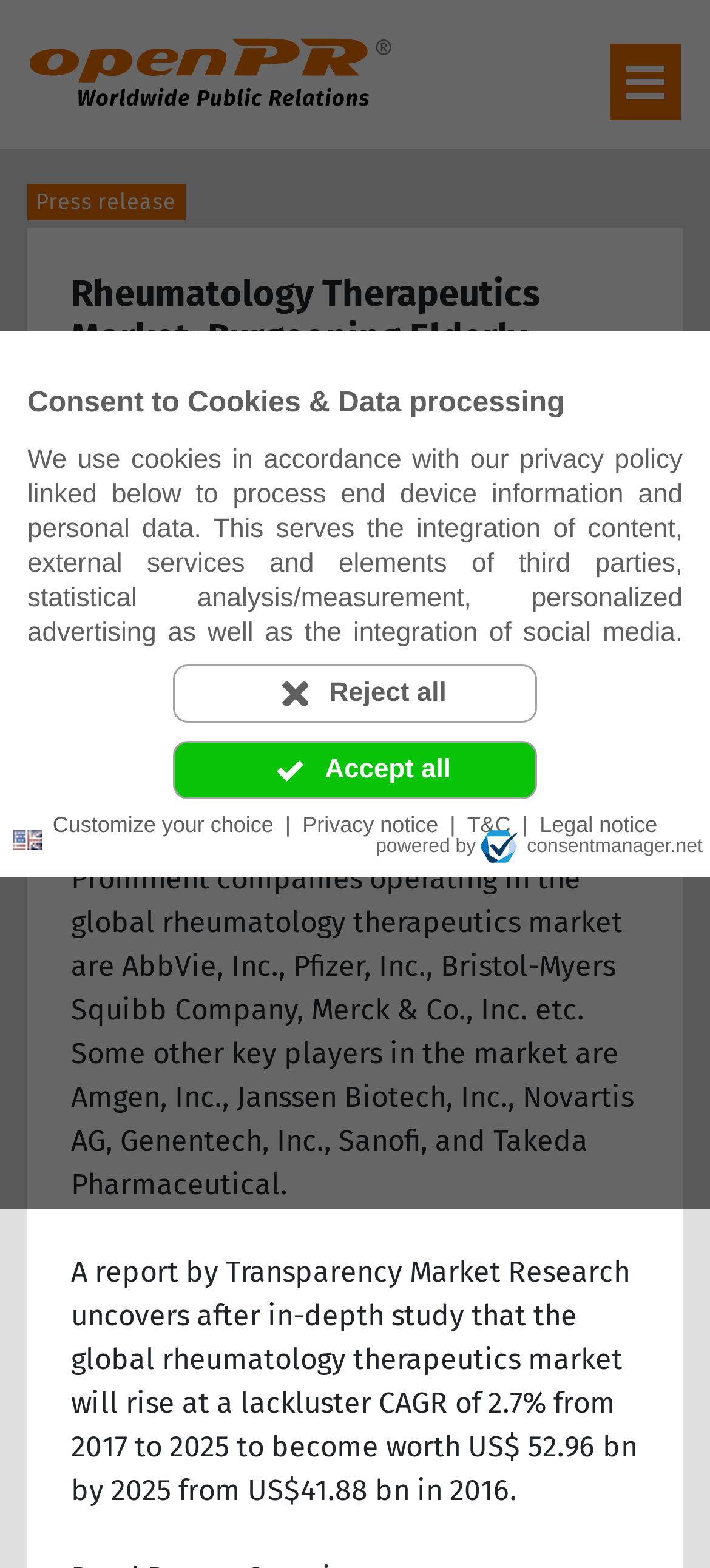Give the bounding box coordinates for this UI element: "Health & Medicine". The coordinates should be four float numbers between 0 and 1, arranged as [left, top, right, bottom].

[0.477, 0.268, 0.756, 0.286]